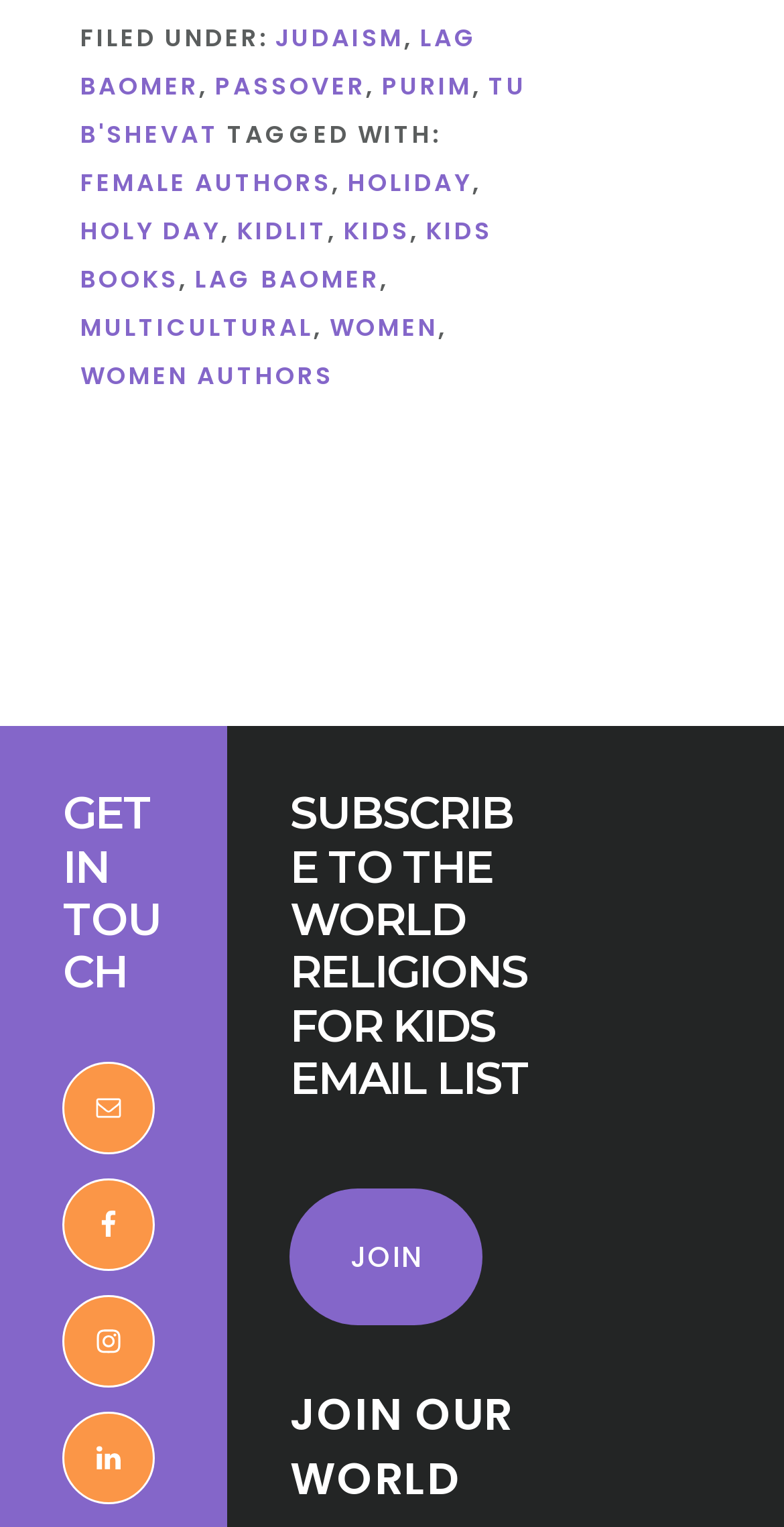Highlight the bounding box coordinates of the region I should click on to meet the following instruction: "Follow on Facebook".

[0.08, 0.771, 0.198, 0.832]